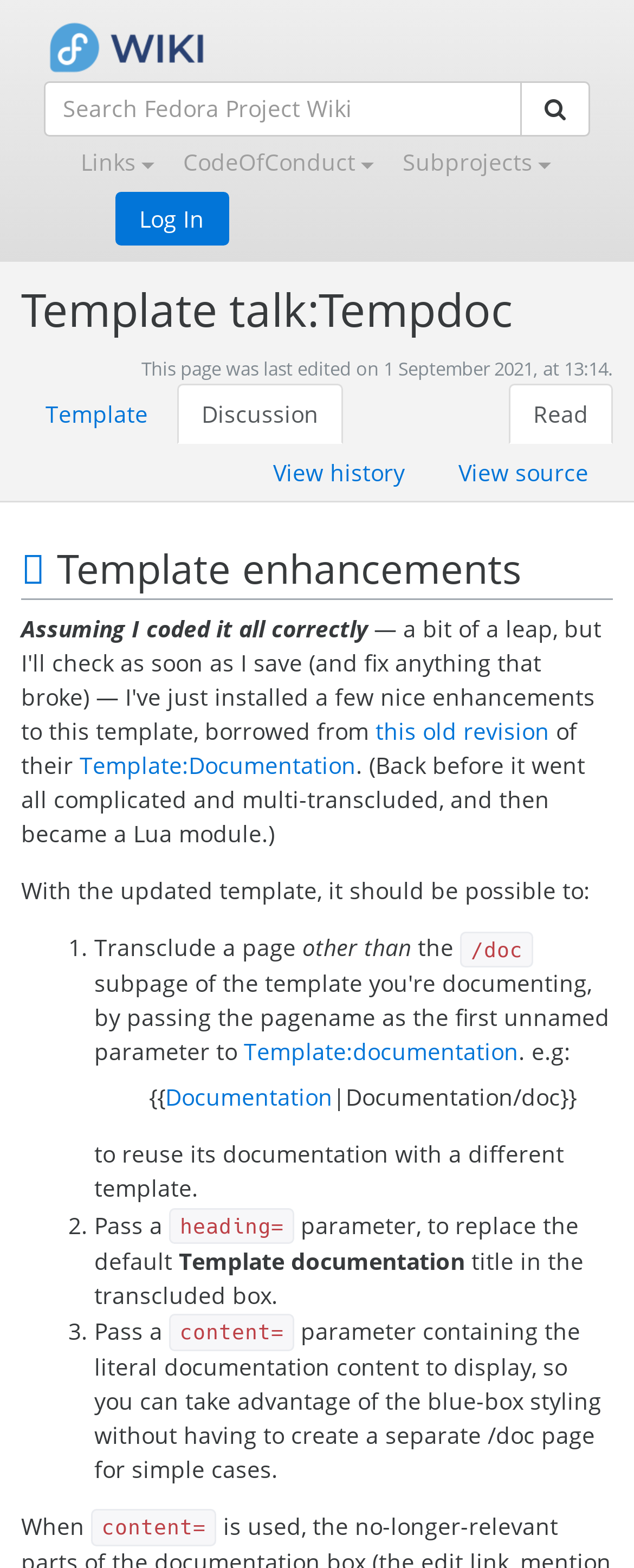Deliver a detailed narrative of the webpage's visual and textual elements.

The webpage is a discussion page for a template on the Fedora Project Wiki. At the top, there is a Fedora Project Wiki logo and a search bar. Below the search bar, there are three buttons: "Links", "CodeOfConduct", and "Subprojects". On the right side, there is a "Log In" link.

The main content of the page is a discussion about template enhancements. The title "Template talk:Tempdoc" is displayed prominently at the top. Below the title, there is a message indicating when the page was last edited.

The discussion starts with a section titled "Template enhancements", which contains a list of three points. The first point discusses transcluding a page other than the default "/doc" page. The second point explains how to pass a heading parameter to replace the default title in the transcluded box. The third point describes how to pass a content parameter to display literal documentation content with blue-box styling.

Throughout the discussion, there are links to other templates and pages, such as "Template:Documentation" and "Template:documentation". There are also several static text blocks that provide additional information and explanations.